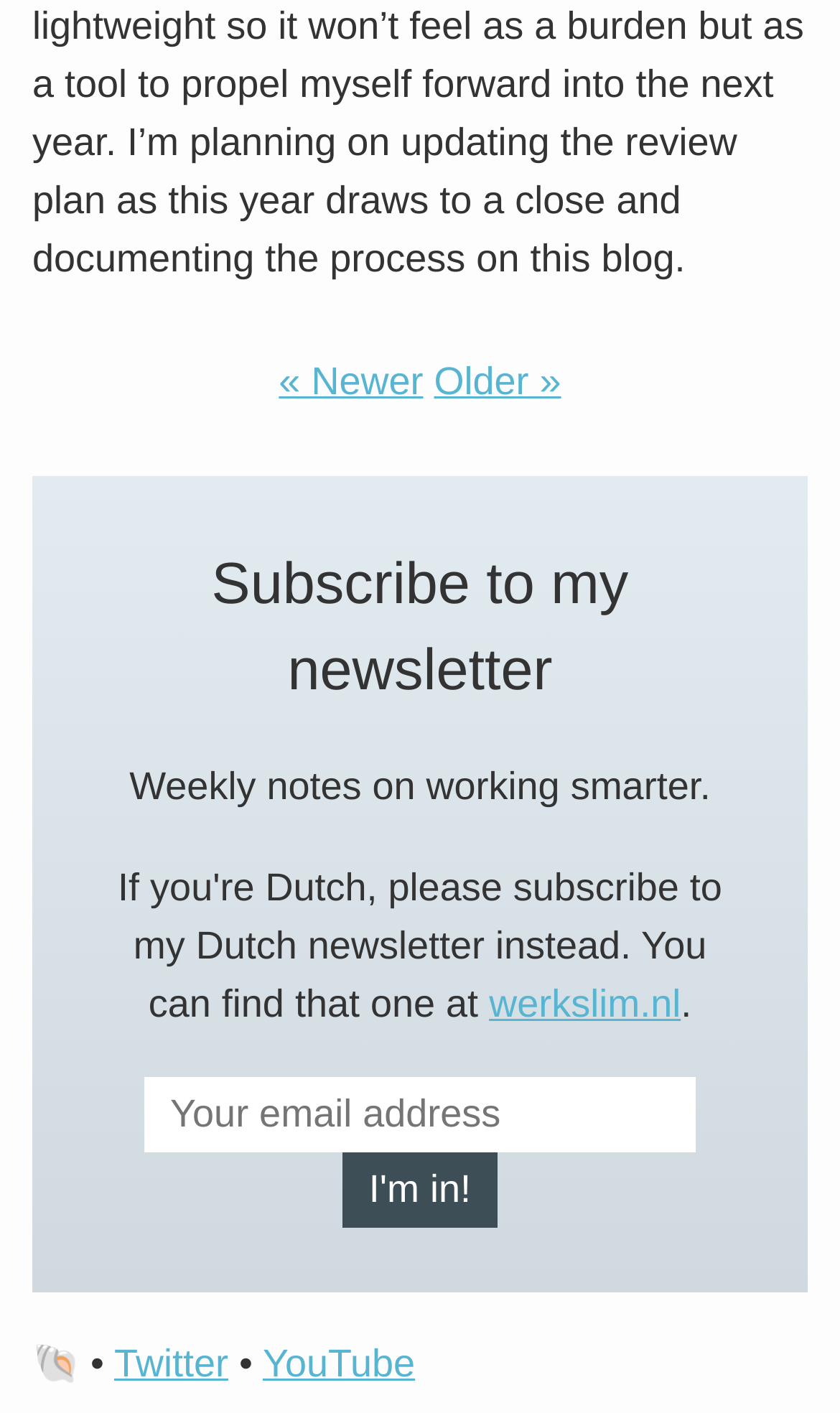Based on the element description YouTube, identify the bounding box coordinates for the UI element. The coordinates should be in the format (top-left x, top-left y, bottom-right x, bottom-right y) and within the 0 to 1 range.

[0.313, 0.949, 0.494, 0.98]